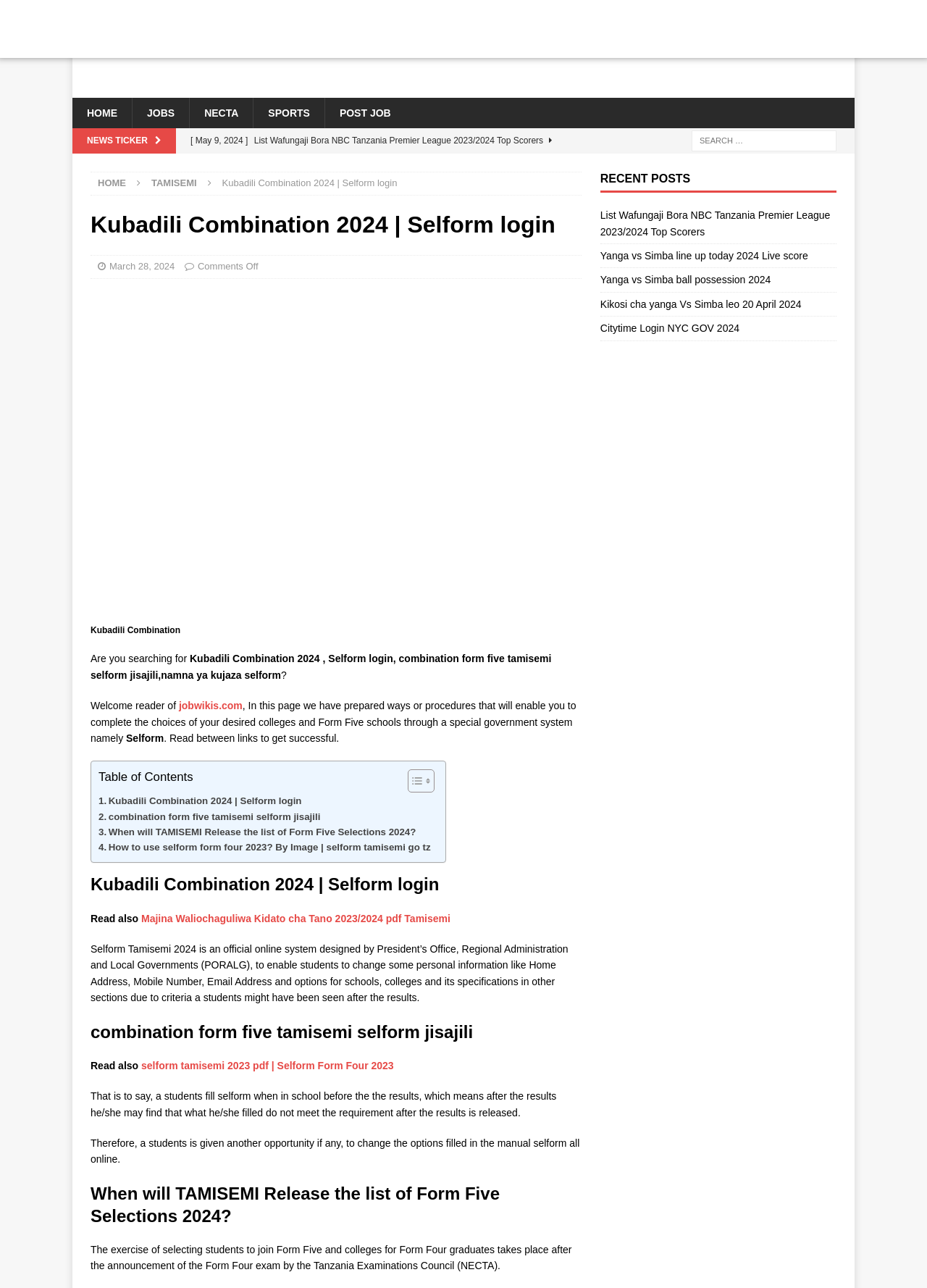Describe every aspect of the webpage in a detailed manner.

The webpage is about Kubadili Combination 2024 and Selform login, with a focus on education and sports news. At the top, there is a logo of Jobwikis, followed by a navigation menu with links to HOME, JOBS, NECTA, SPORTS, and POST JOB. Below the navigation menu, there is a news ticker with several links to sports news articles.

On the left side of the page, there is a search bar and a section with links to HOME, TAMISEMI, and a heading that reads "Kubadili Combination 2024 | Selform login". Below this section, there is a large block of text that explains the purpose of Selform, a government system that allows students to change their personal information and school preferences.

The main content of the page is divided into several sections, each with a heading and a list of links to related articles. The sections include "Kubadili Combination 2024 | Selform login", "combination form five tamisemi selform jisajili", "When will TAMISEMI Release the list of Form Five Selections 2024?", and "How to use selform form four 2023?". Each section has a brief introduction followed by a list of links to related articles.

On the right side of the page, there is a section with recent posts, including links to sports news articles and a heading that reads "RECENT POSTS". At the bottom of the page, there is a small link to close the page.

There are several images on the page, including a logo of Jobwikis, a search icon, and a toggle icon for the table of contents. The page has a simple and organized layout, making it easy to navigate and find relevant information.